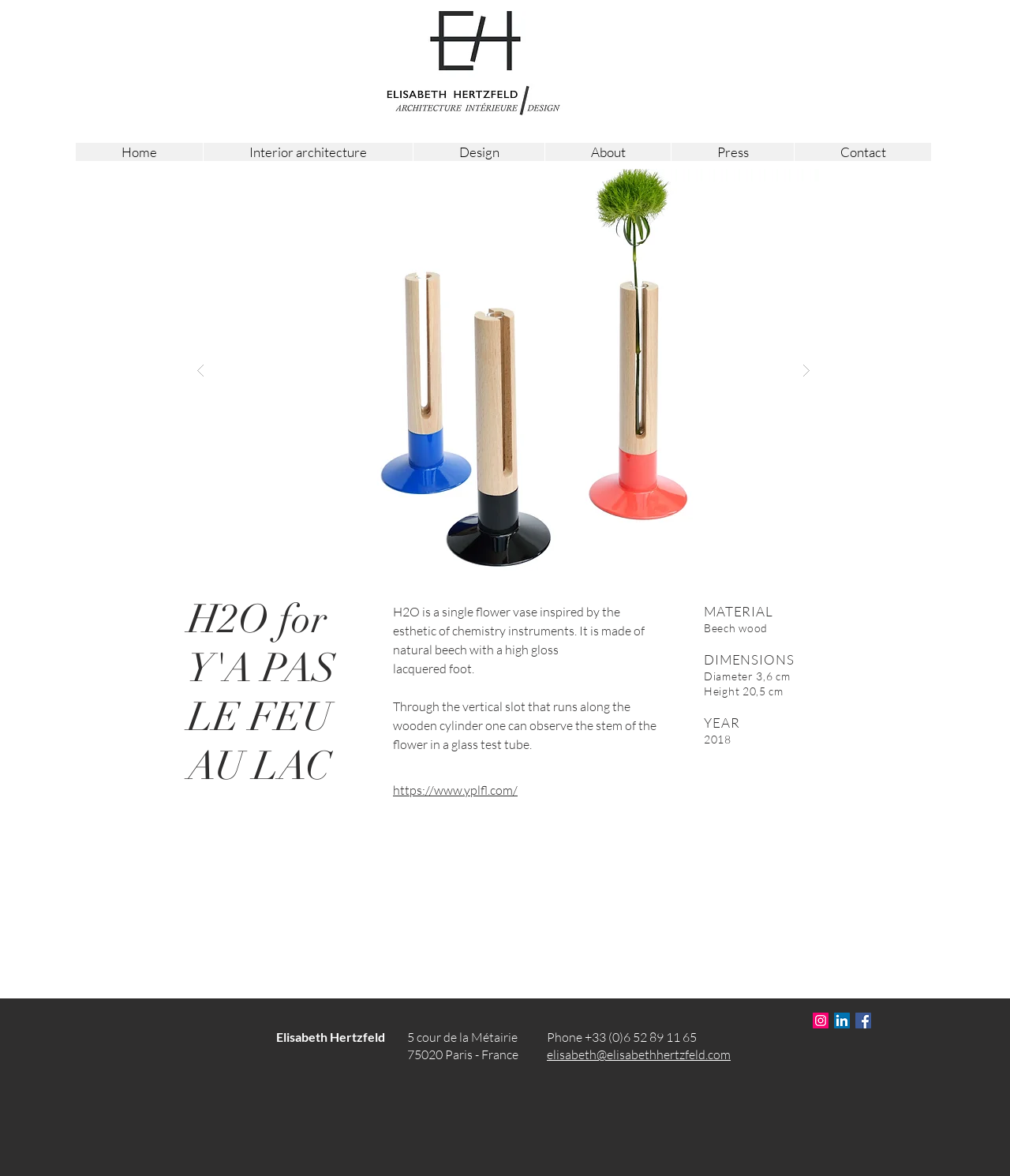Specify the bounding box coordinates of the region I need to click to perform the following instruction: "View the 'Slide show gallery'". The coordinates must be four float numbers in the range of 0 to 1, i.e., [left, top, right, bottom].

[0.186, 0.144, 0.811, 0.485]